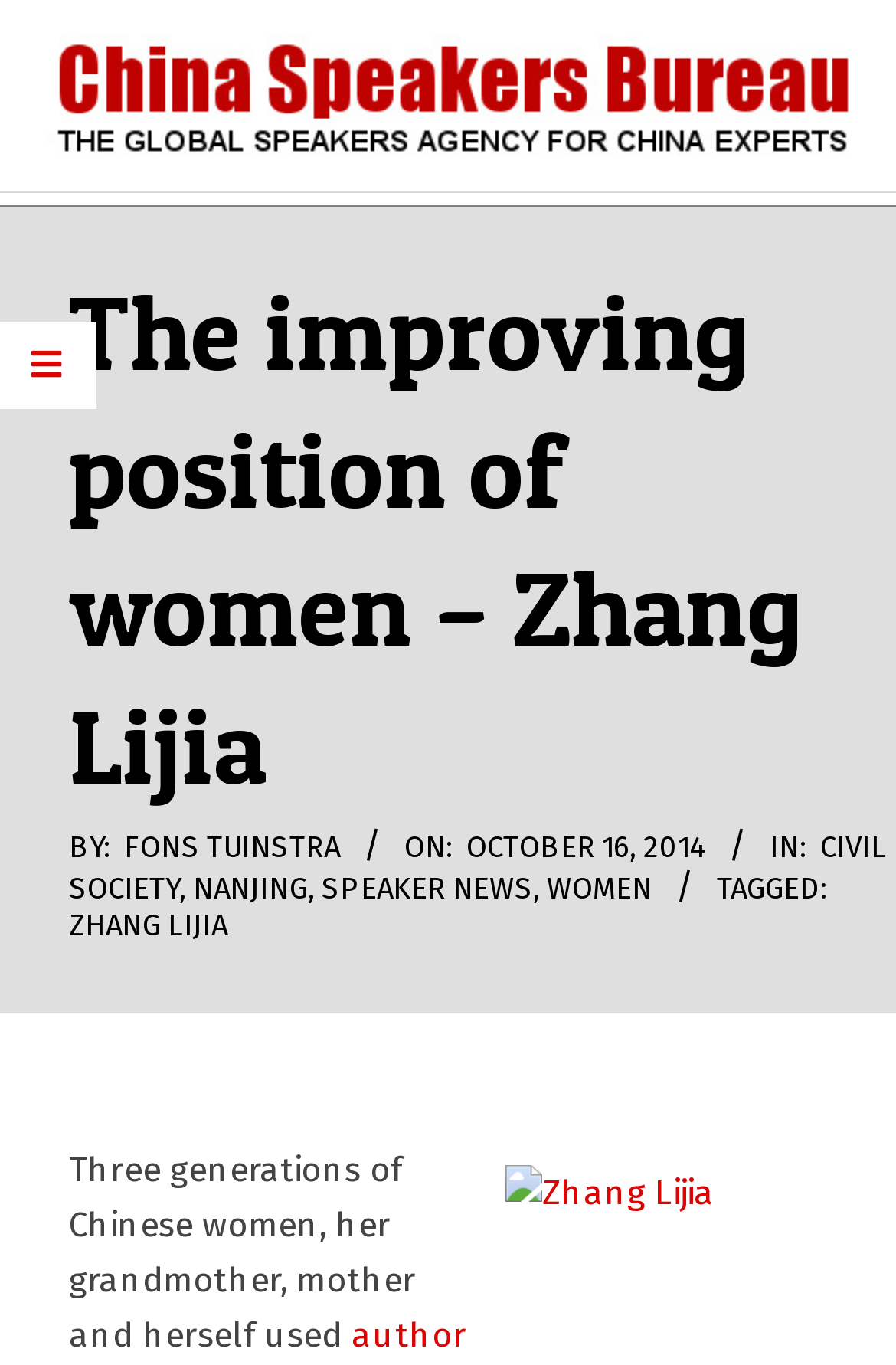Please examine the image and answer the question with a detailed explanation:
What is the topic of the article?

The question can be answered by looking at the link elements with the text 'WOMEN' and 'CHINA' which are located near each other. These two topics are likely to be related to the article's topic.